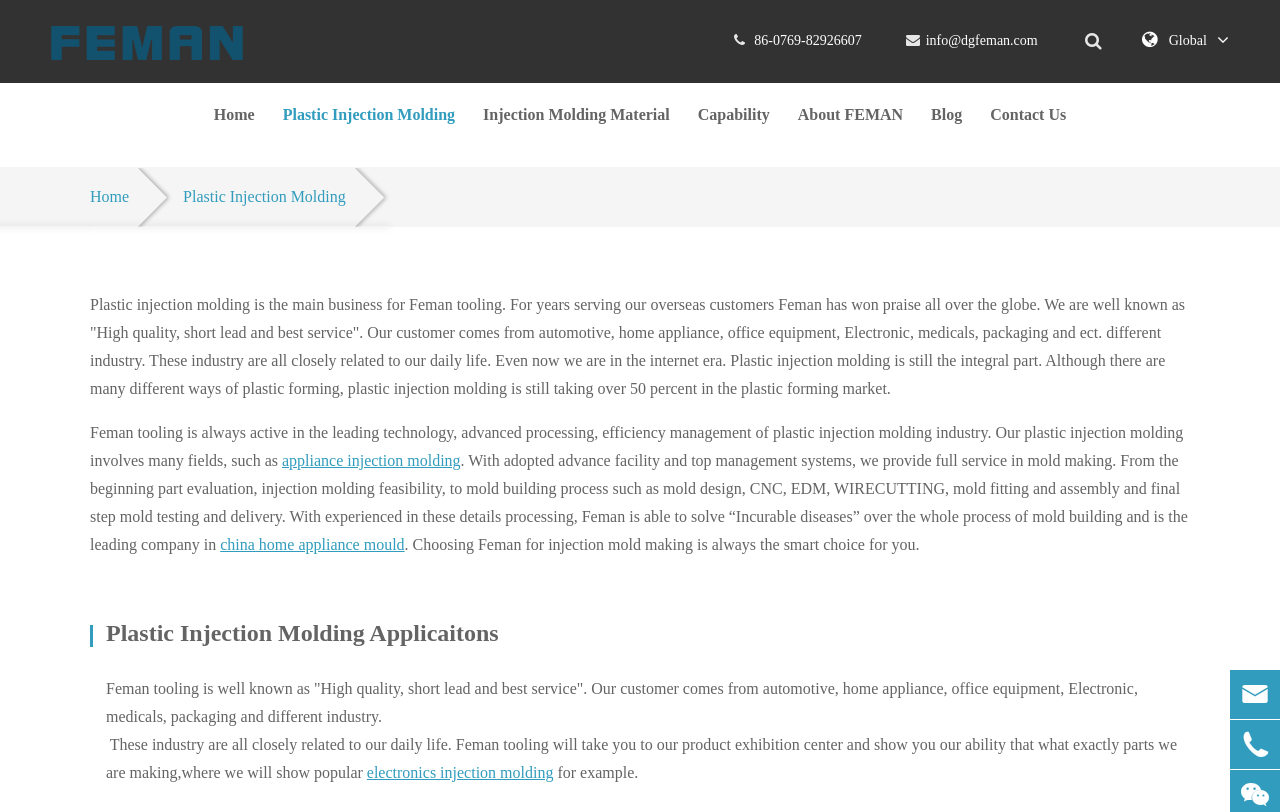What industries do Feman's customers come from?
Craft a detailed and extensive response to the question.

I found the industries that Feman's customers come from by reading the static text that describes Feman's customers, which mentions various industries such as automotive, home appliance, office equipment, and more.